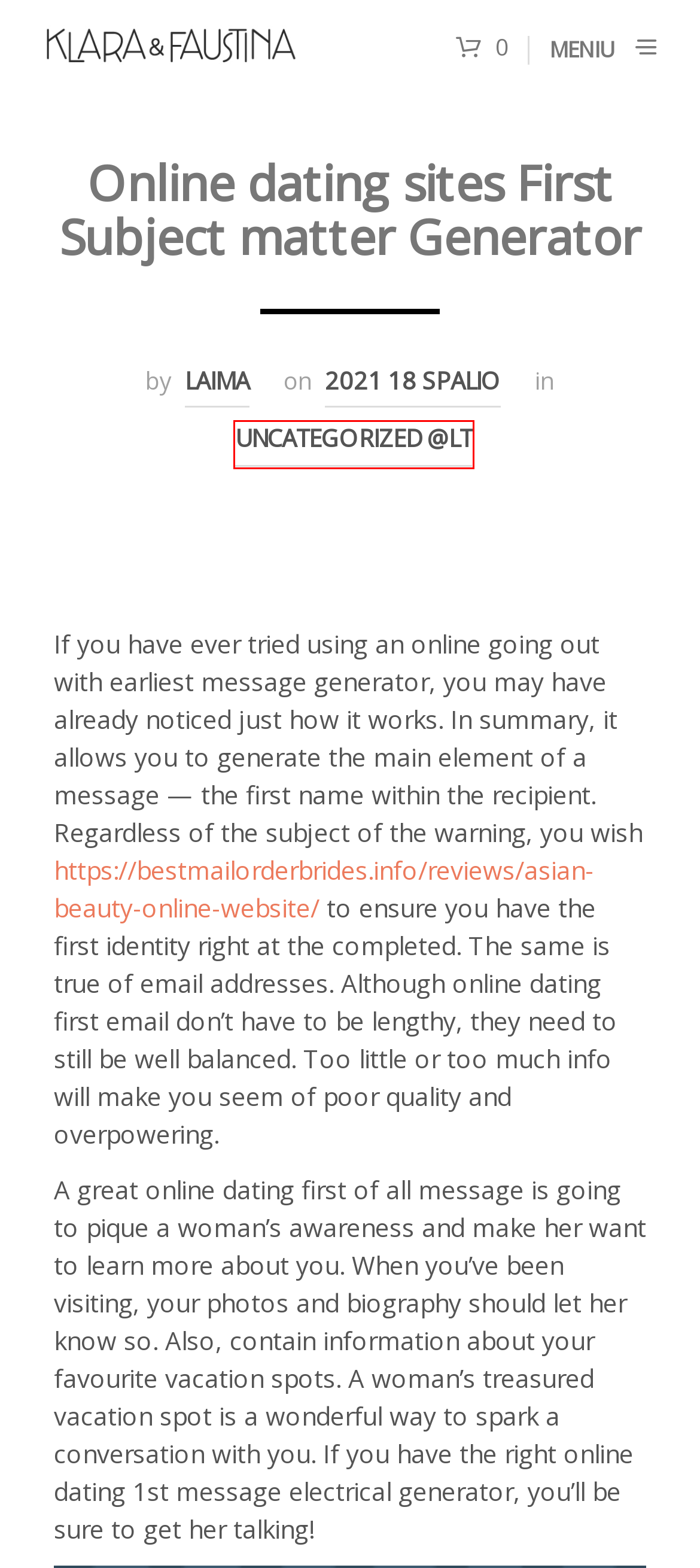You are given a screenshot of a webpage with a red bounding box around an element. Choose the most fitting webpage description for the page that appears after clicking the element within the red bounding box. Here are the candidates:
A. Gražinimas - Klara & Faustina
B. gratorama avis 2017 - Klara & Faustina
C. Asian Beauty Online Review 2024 - bestmailorderbrides.info
D. Kontaktai - Klara & Faustina
E. Laima, Author at Klara & Faustina
F. Klara ir Faustina - vaikiški rūbeliai - Klara & Faustina
G. Uncategorized @lt Archives - Klara & Faustina
H. Partneriai - Klara & Faustina

G